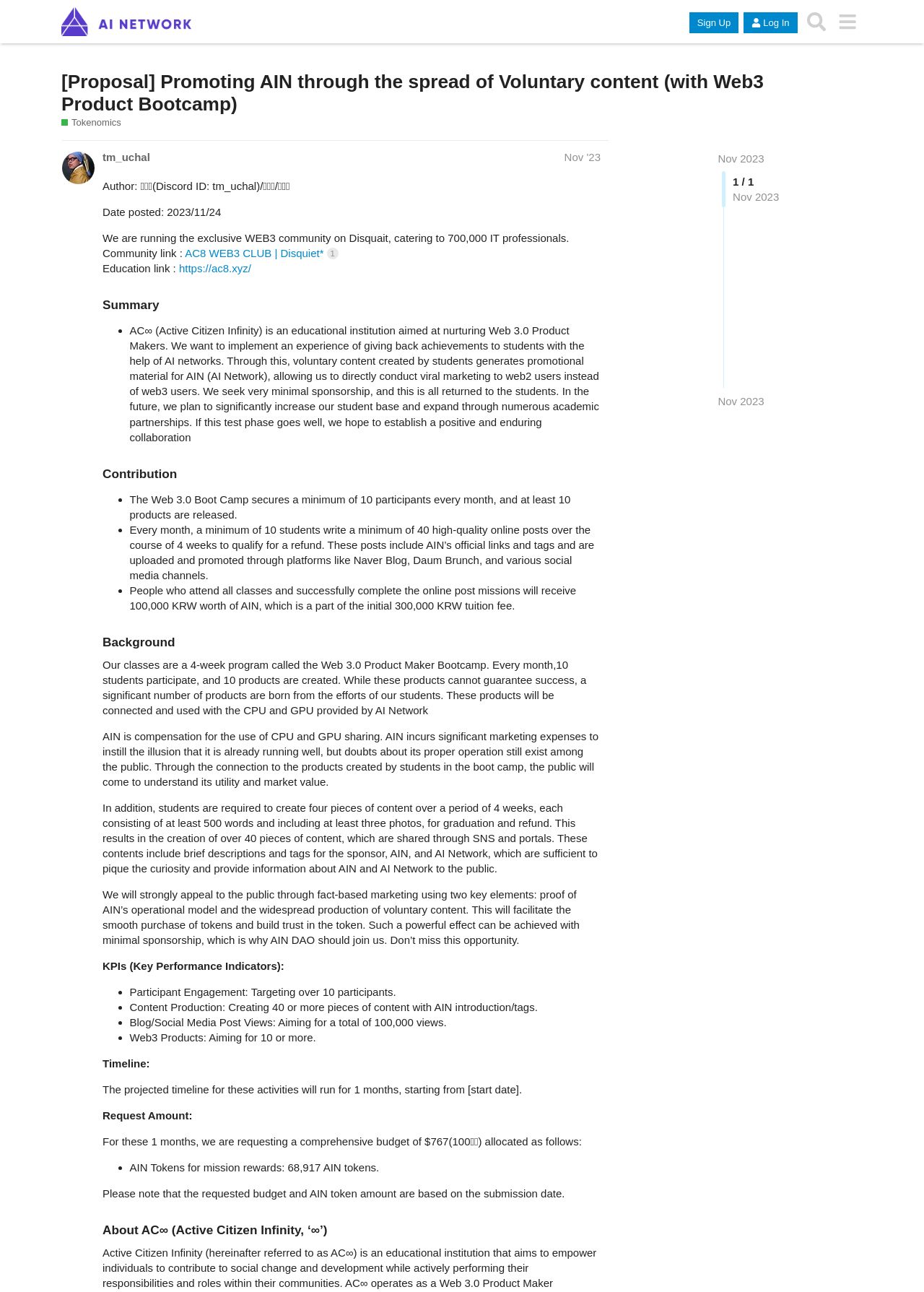Locate the bounding box coordinates of the clickable area to execute the instruction: "Search for something". Provide the coordinates as four float numbers between 0 and 1, represented as [left, top, right, bottom].

[0.867, 0.005, 0.9, 0.028]